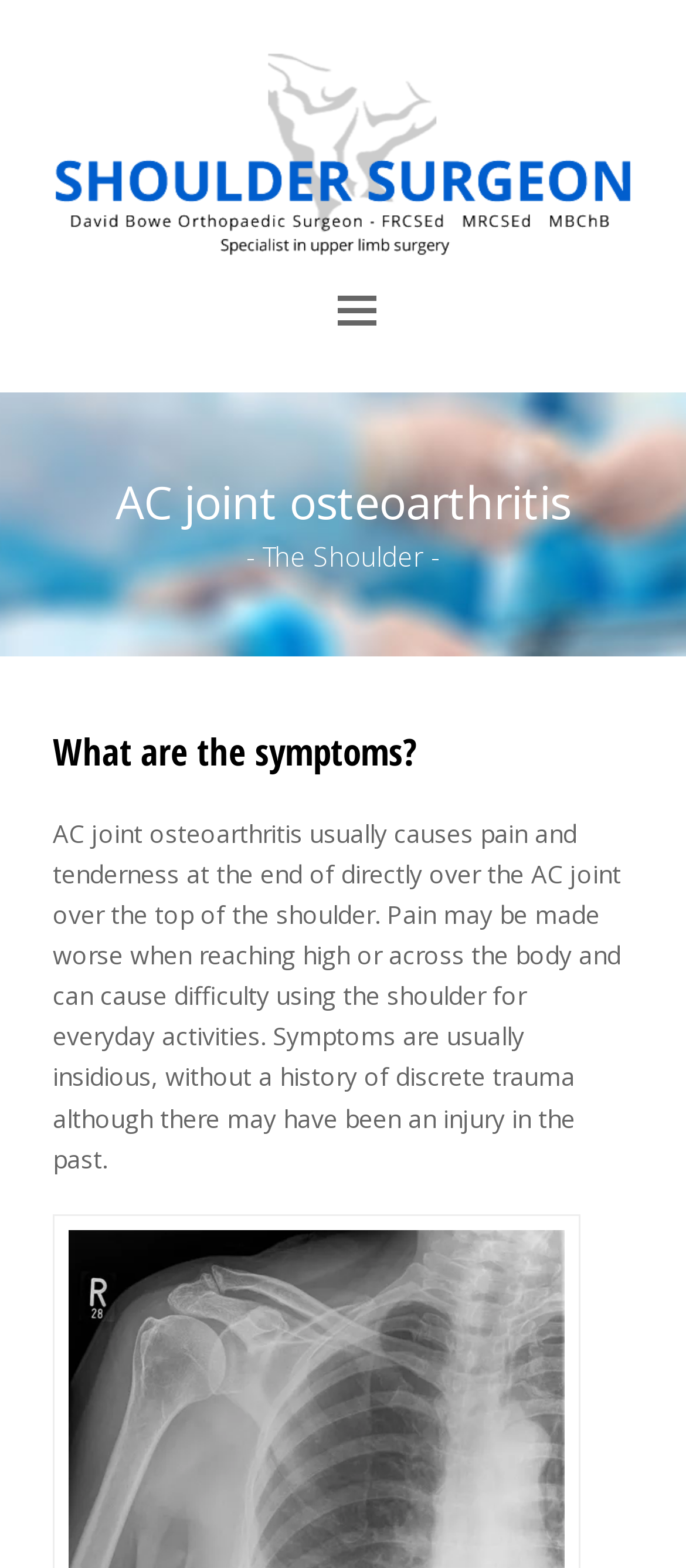What is the location of the shoulder surgeon?
Respond to the question with a well-detailed and thorough answer.

The location of the shoulder surgeon can be found in the link at the top of the page, which reads 'Shoulder Surgeon - Orthopaedic Surgeon, Yorkshire'. This suggests that the surgeon is based in Yorkshire.